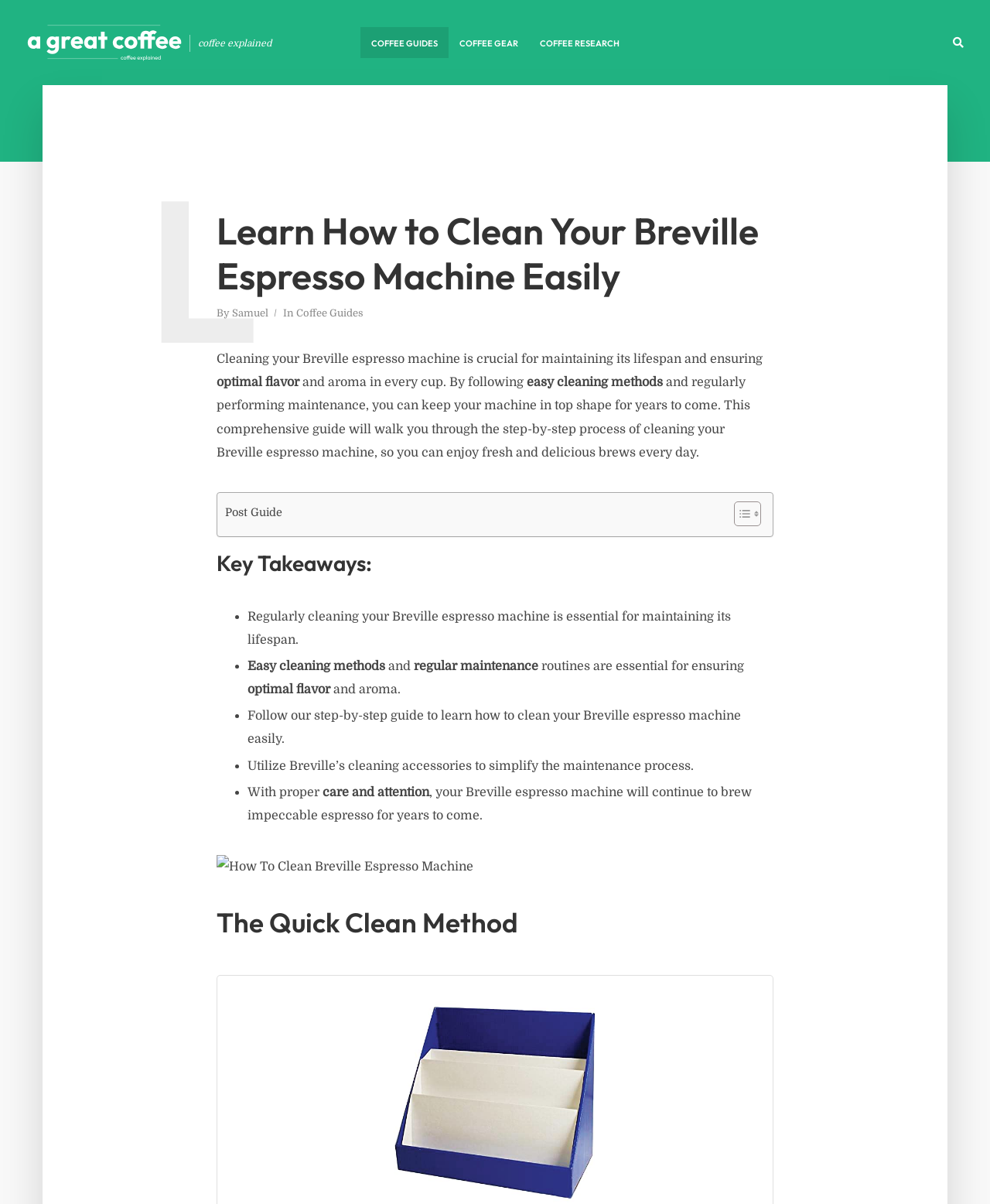Answer the following query concisely with a single word or phrase:
What is the importance of cleaning Breville espresso machine?

Maintaining lifespan and optimal flavor